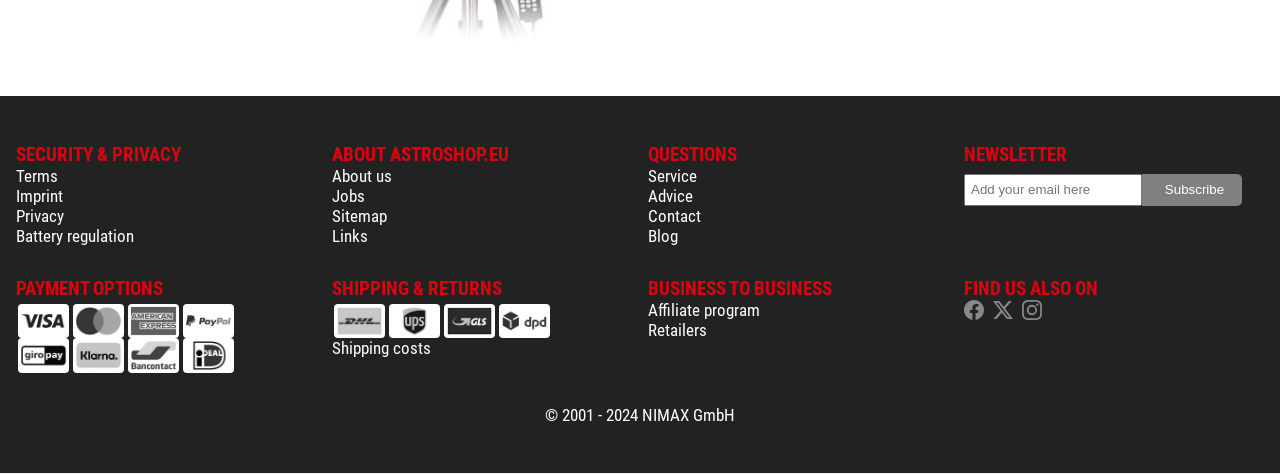Determine the bounding box coordinates for the area that should be clicked to carry out the following instruction: "Subscribe to the newsletter".

[0.753, 0.366, 0.892, 0.434]